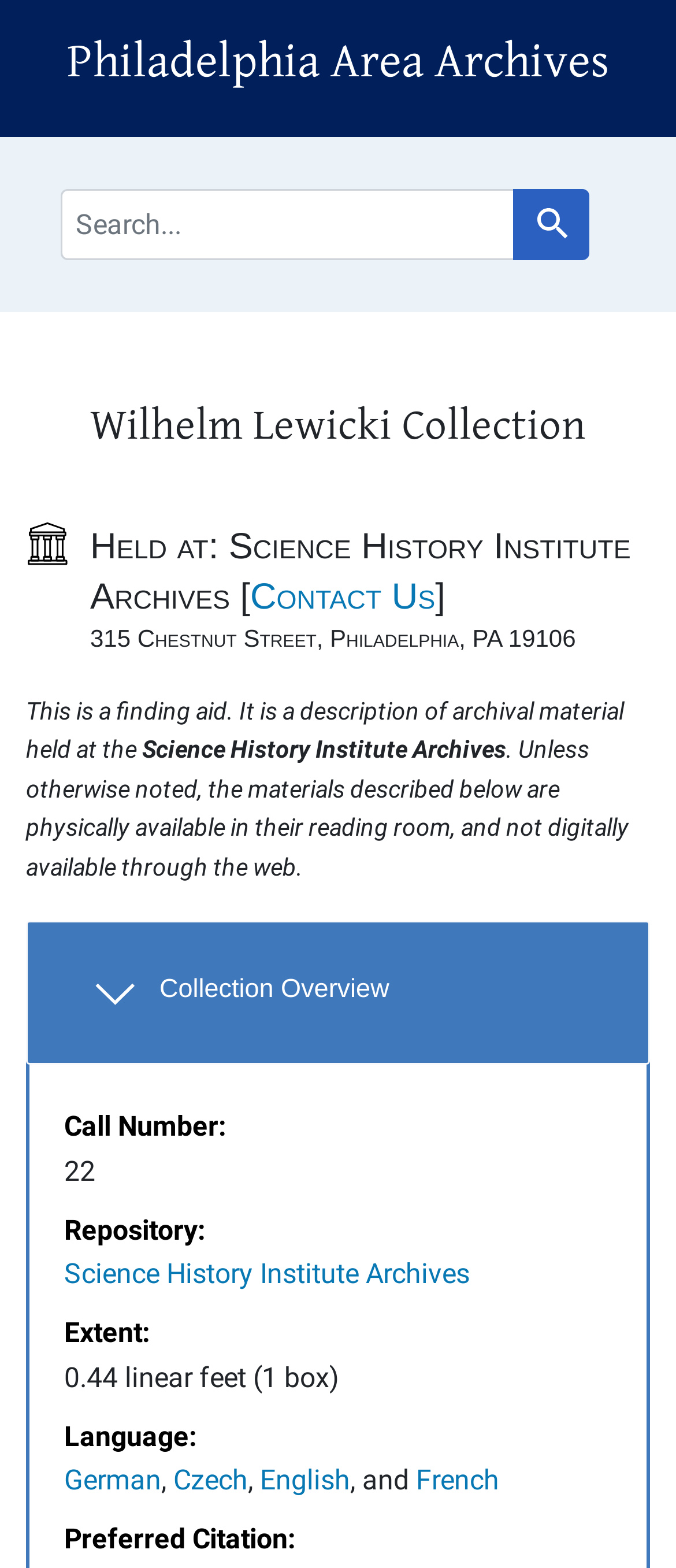Using the information in the image, could you please answer the following question in detail:
What is the extent of the collection?

I found the answer by looking at the 'Collection Overview' section, specifically the 'Extent:' term and its corresponding detail '0.44 linear feet (1 box)'.